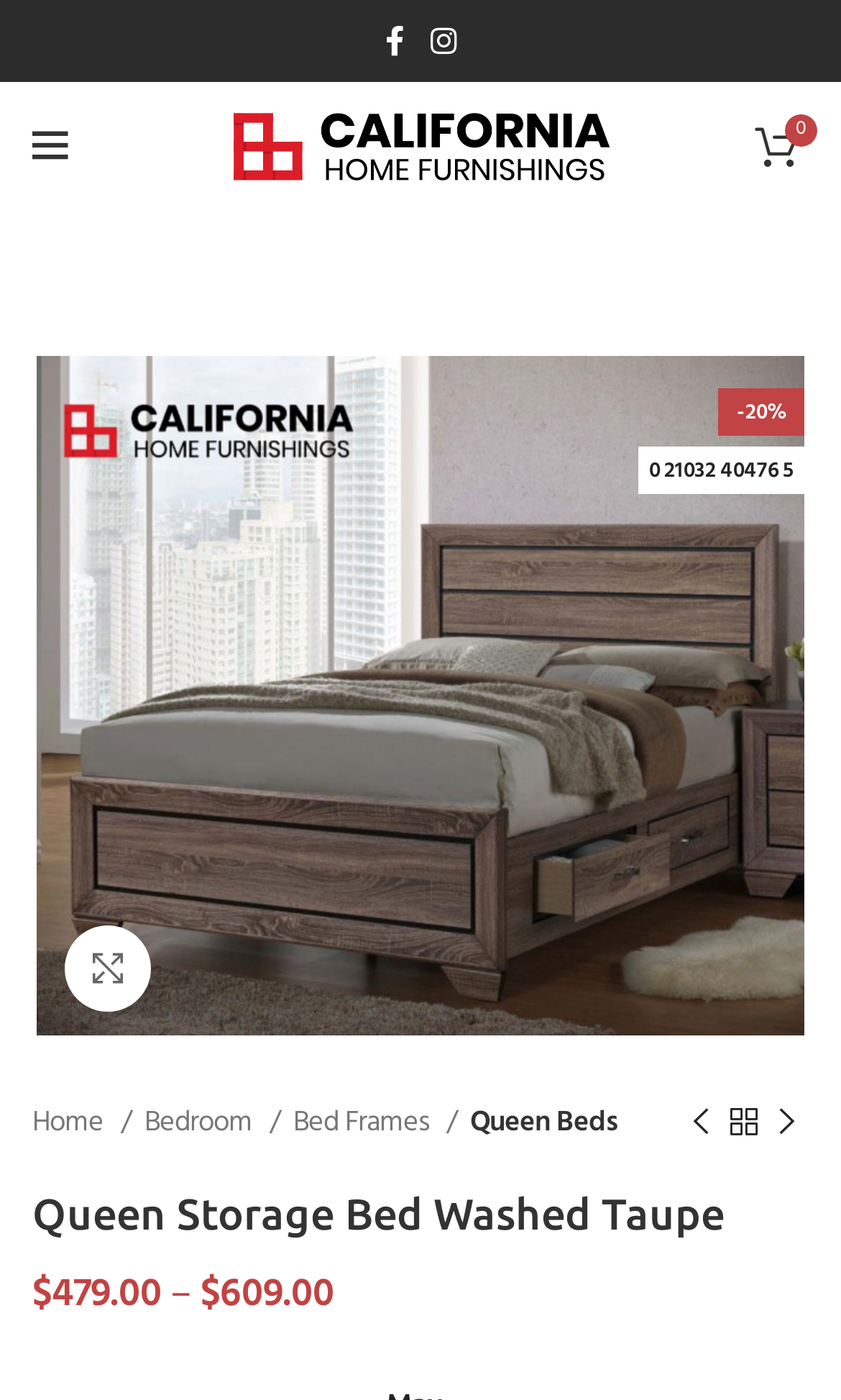What is the original price of the product?
Please answer the question as detailed as possible.

I found the original price of the product by looking at the text '609.00' which is located near the price information of the product and is preceded by a '-' symbol, indicating it as the original price.